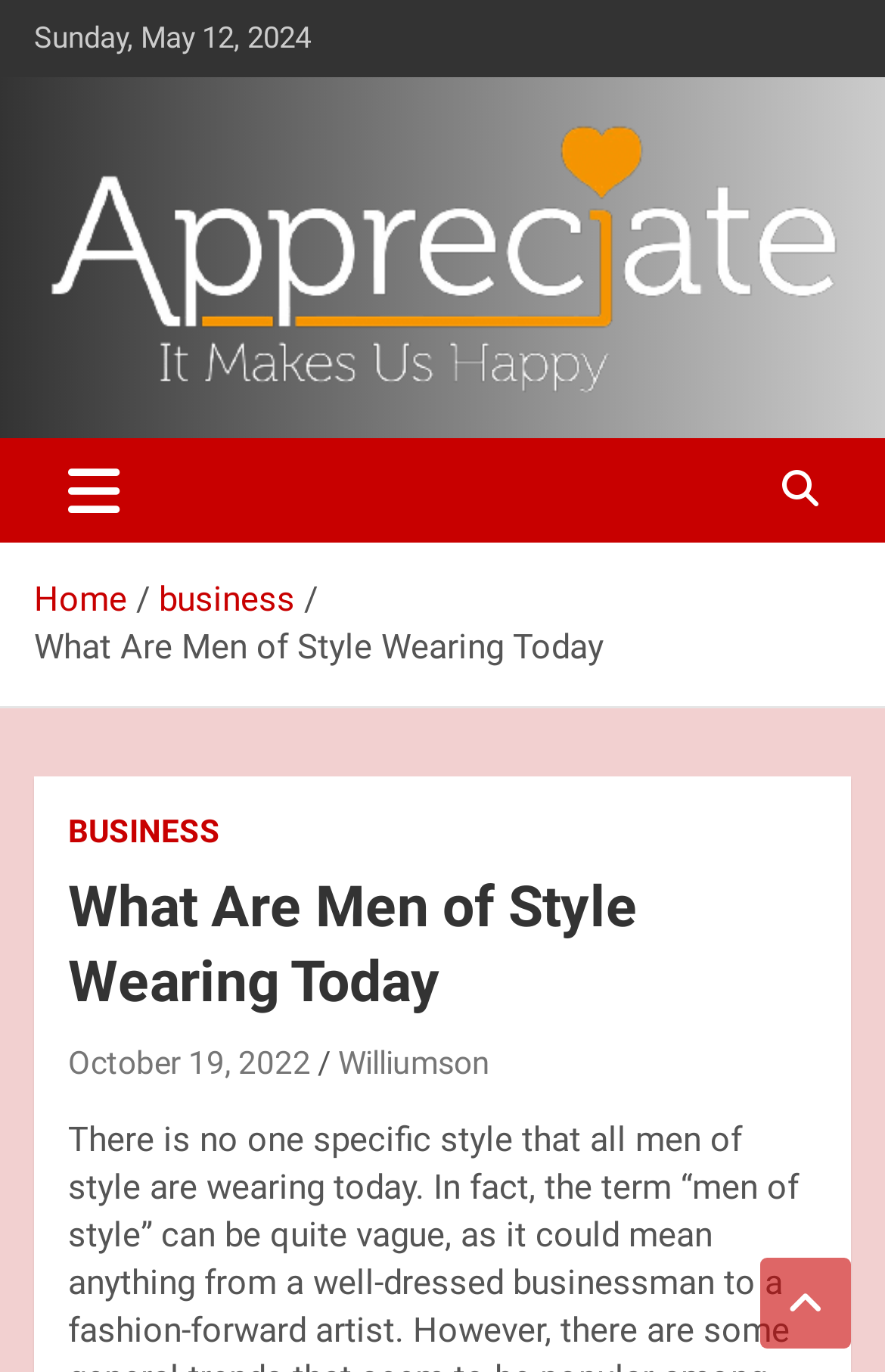Based on the image, give a detailed response to the question: What type of articles does Make & Appreciate provide?

I found this information by reading the description of Make & Appreciate, which is provided below the link to the website. It states that Make & Appreciate is the best website for informational articles, such as Technology, Fashion, Health, Sports and Law & Attorney.